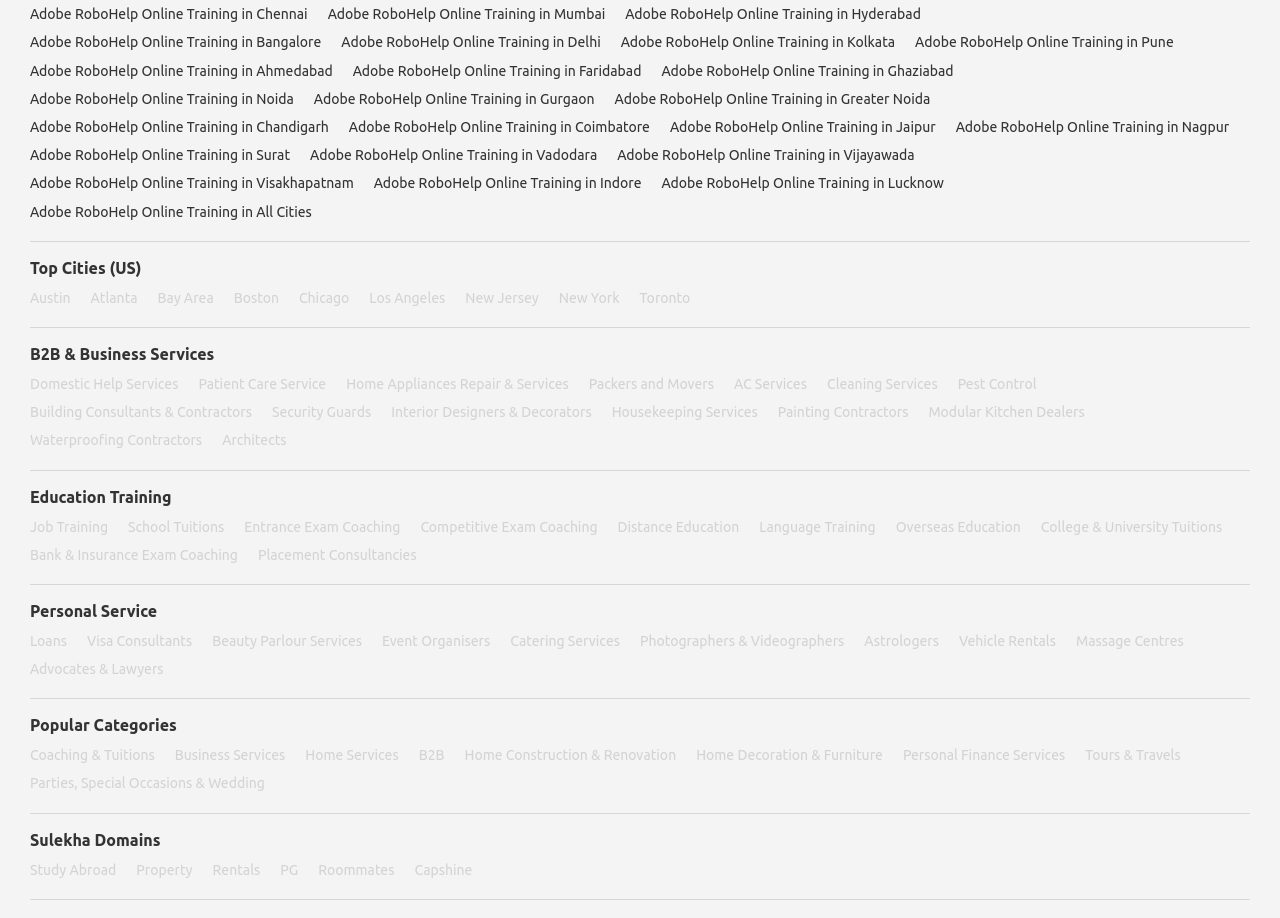Please find the bounding box for the UI element described by: "Job Training".

[0.023, 0.558, 0.084, 0.589]